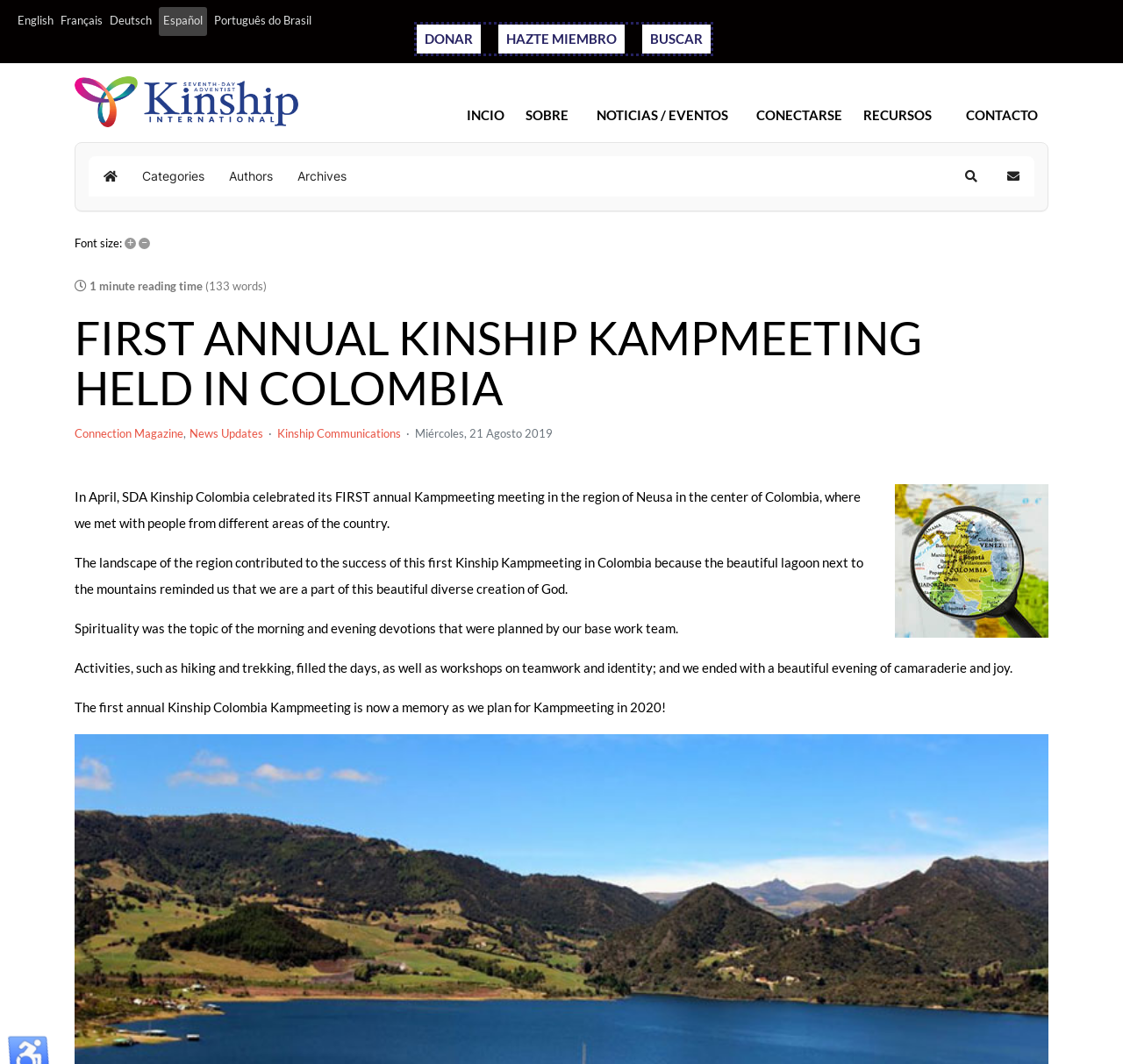Can you specify the bounding box coordinates of the area that needs to be clicked to fulfill the following instruction: "Read Connection Magazine"?

[0.066, 0.401, 0.163, 0.414]